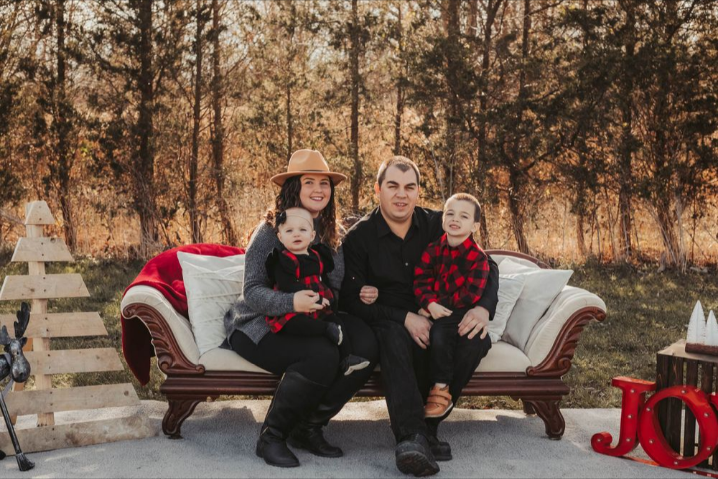Offer a detailed narrative of the image.

In this heartwarming family portrait, a woman wearing a stylish tan hat and a cozy gray sweater sits on an elegant vintage couch, cradling a cheerful toddler dressed in a red and black checkered outfit. Beside her, a man in a black shirt smiles warmly, holding their other child, a little boy clad in similar checkered attire. The backdrop showcases a sunlit clearing adorned with trees, hinting at a serene outdoor setting. The scene is enriched by festive decorations, including a rustic wooden Christmas tree nearby and a 'JOY' sign, evoking a sense of warmth and family togetherness during the holiday season.